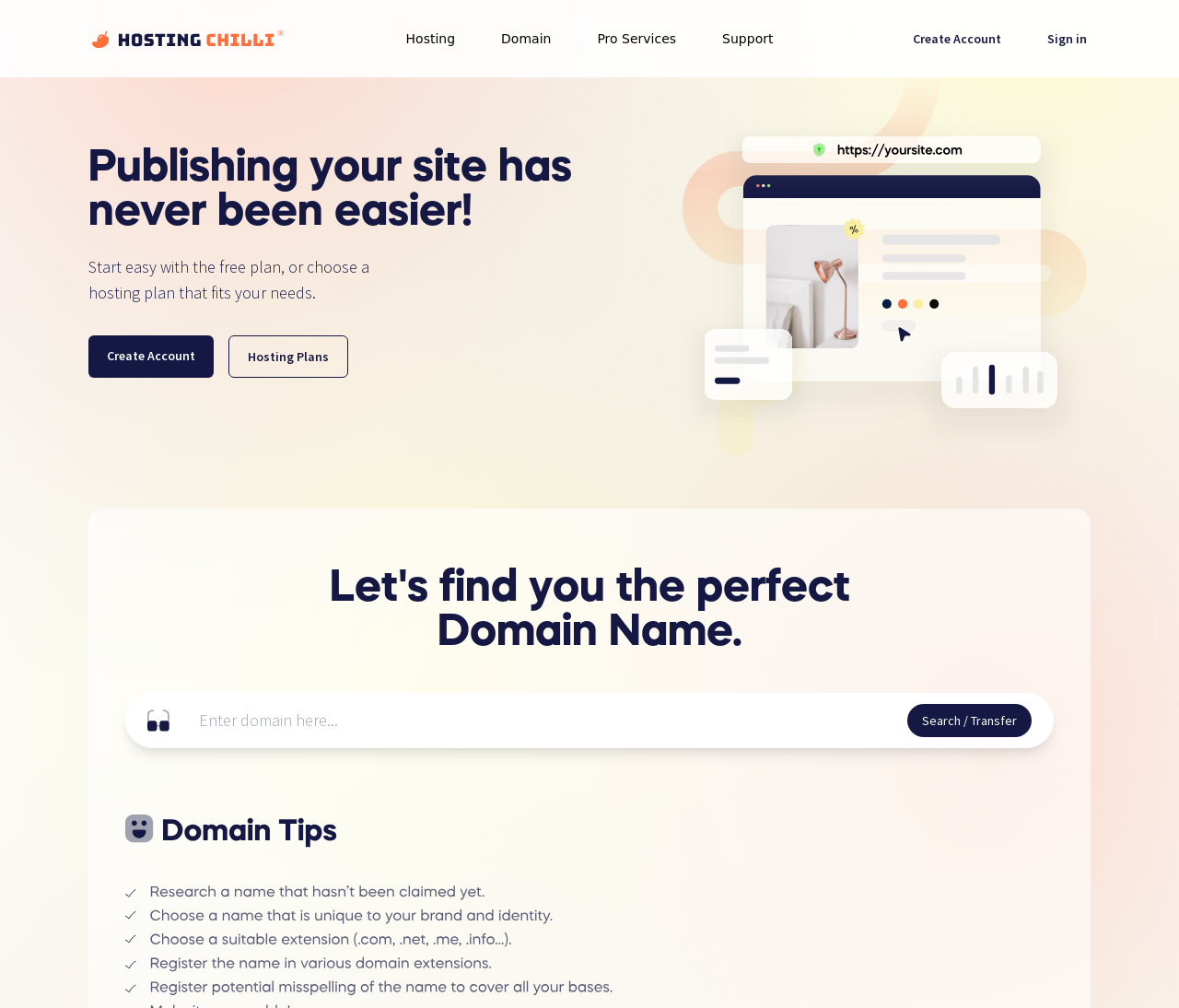Provide the bounding box coordinates for the UI element described in this sentence: "Movies". The coordinates should be four float values between 0 and 1, i.e., [left, top, right, bottom].

None